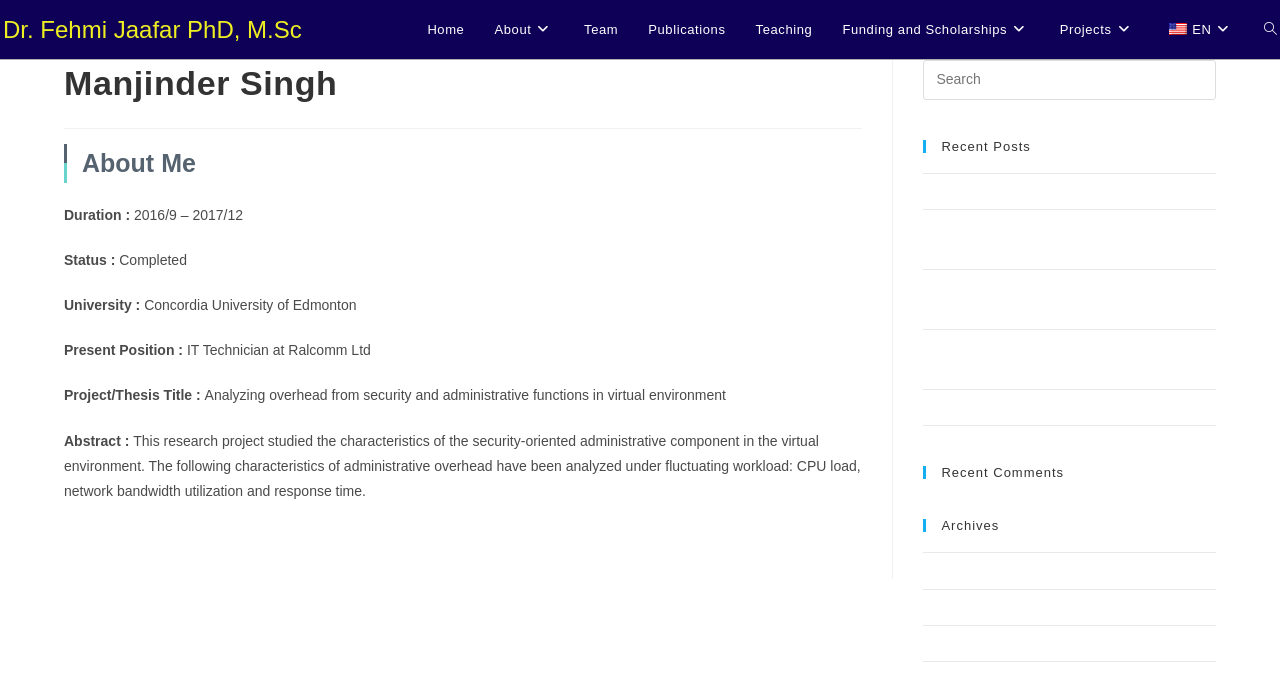Offer a meticulous caption that includes all visible features of the webpage.

This webpage is about Manjinder Singh, with a focus on Dr. Fehmi Jaafar's PhD and M.Sc. credentials. At the top, there is a navigation menu with links to "Home", "Team", "Publications", "Teaching", "Funding and Scholarships", and "Projects". To the right of the navigation menu, there is a language selection option with a flag icon.

Below the navigation menu, there is a main content area with a heading "Manjinder Singh" followed by a subheading "About Me". The content area is divided into sections, with labels such as "Duration", "Status", "University", "Present Position", "Project/Thesis Title", and "Abstract". Each section contains relevant information about Manjinder Singh's academic and professional background.

To the right of the main content area, there is a search box with a label "Search this website". Below the search box, there are headings for "Recent Posts", "Recent Comments", and "Archives". Under each heading, there are links to various articles and blog posts, with titles such as "Fromagerie Boivin victim of computer fraud" and "Advocacy for better data protection". The "Archives" section lists links to monthly archives, including March 2023, May 2022, and November 2020.